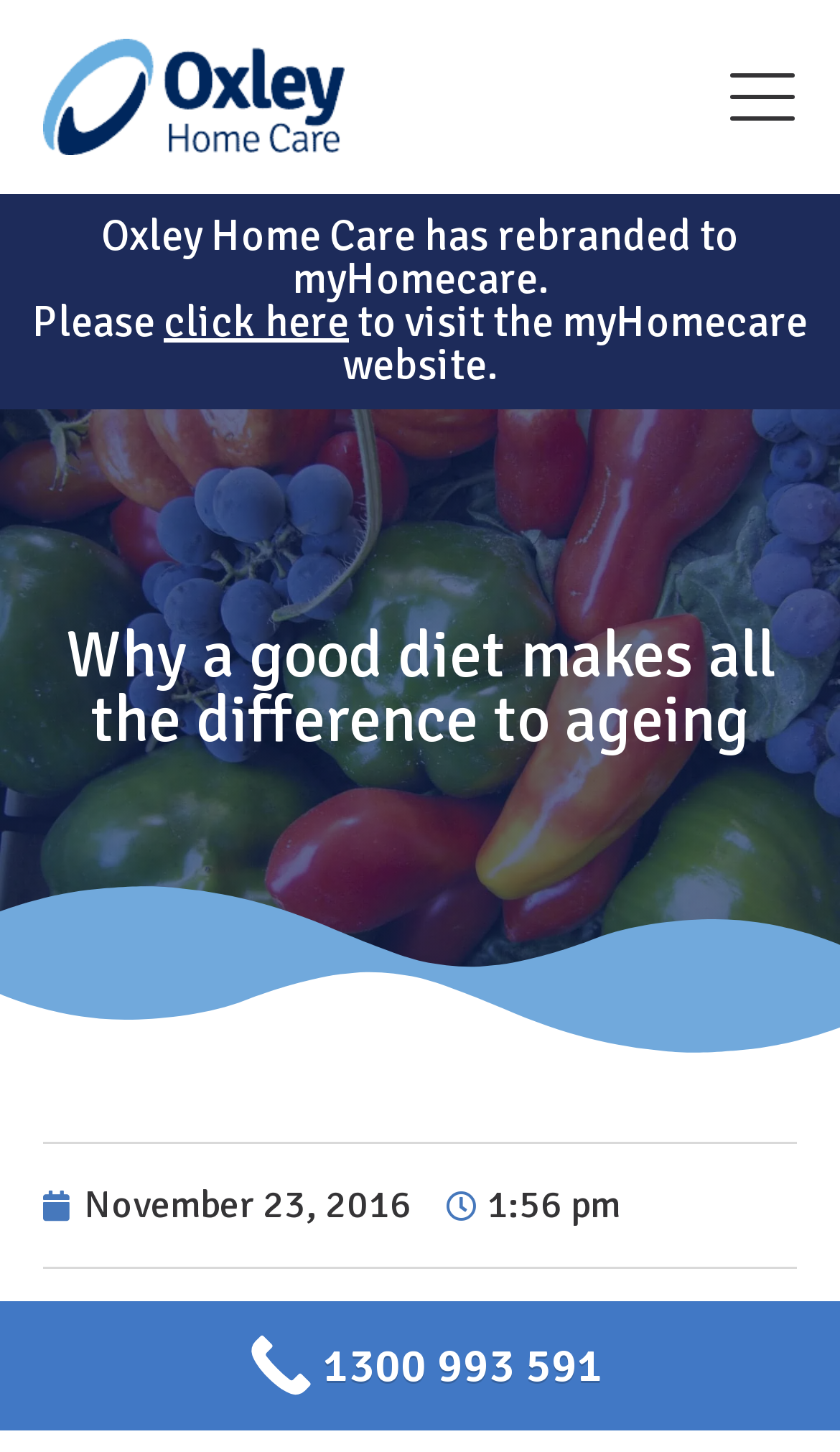Describe all the visual and textual components of the webpage comprehensively.

The webpage appears to be an article or blog post about the importance of a good diet in relation to aging. At the top left of the page, there is a link with no text. To the right of this link, there is a button labeled "Open menu". Below these elements, there is a prominent heading that announces that Oxley Home Care has rebranded to myHomecare, with a link to visit the new website.

Further down the page, there is a main heading that reads "Why a good diet makes all the difference to ageing". Below this heading, there is a link with the date "November 23, 2016", accompanied by a timestamp of "1:56 pm". At the very bottom of the page, there is a link with a phone number "1300 993 591".